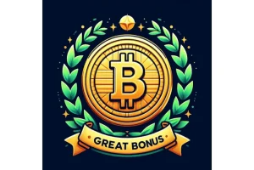Detail the scene shown in the image extensively.

The image features a vibrant and eye-catching design centered around a Bitcoin symbol, encapsulated by a decorative wreath of green leaves. At the top, there's a small, shining gem, adding a touch of elegance. Below the Bitcoin, a prominent banner displays the message "GREAT BONUS," indicating a promotional offer or incentive related to cryptocurrency trading. This visual is likely intended to attract attention to bonuses available for trading on cryptocurrency platforms, appealing to both novice and seasoned traders looking to maximize their profits. The overall aesthetic blends modern digital design with themes of wealth and opportunity in the realm of crypto trading.